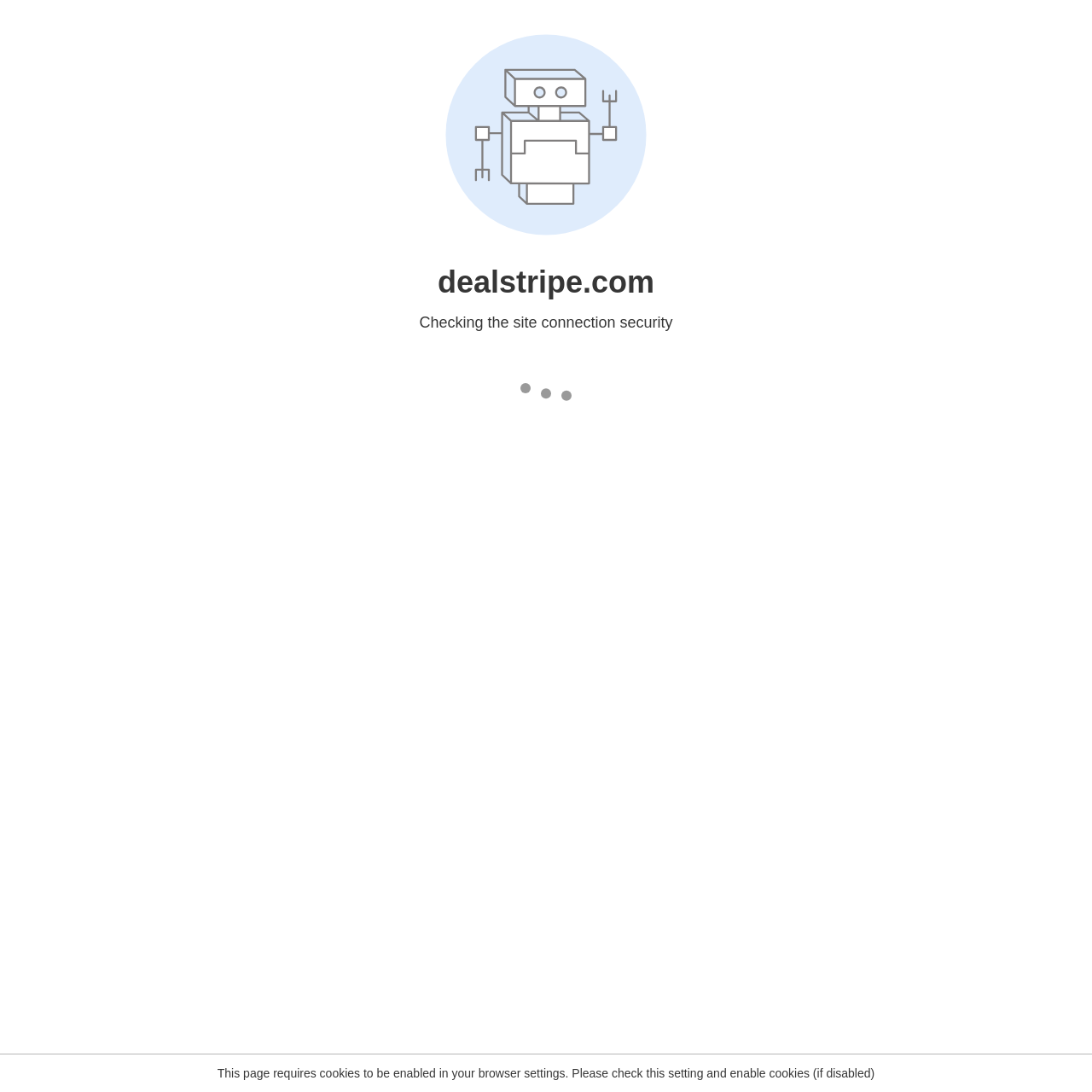Refer to the screenshot and answer the following question in detail:
What is the name of the conference where Heroku will announce a student program?

According to the article, Heroku will be announcing a student program at Salesforce's upcoming Dreamforce conference in September, although the details of the program remain unclear.